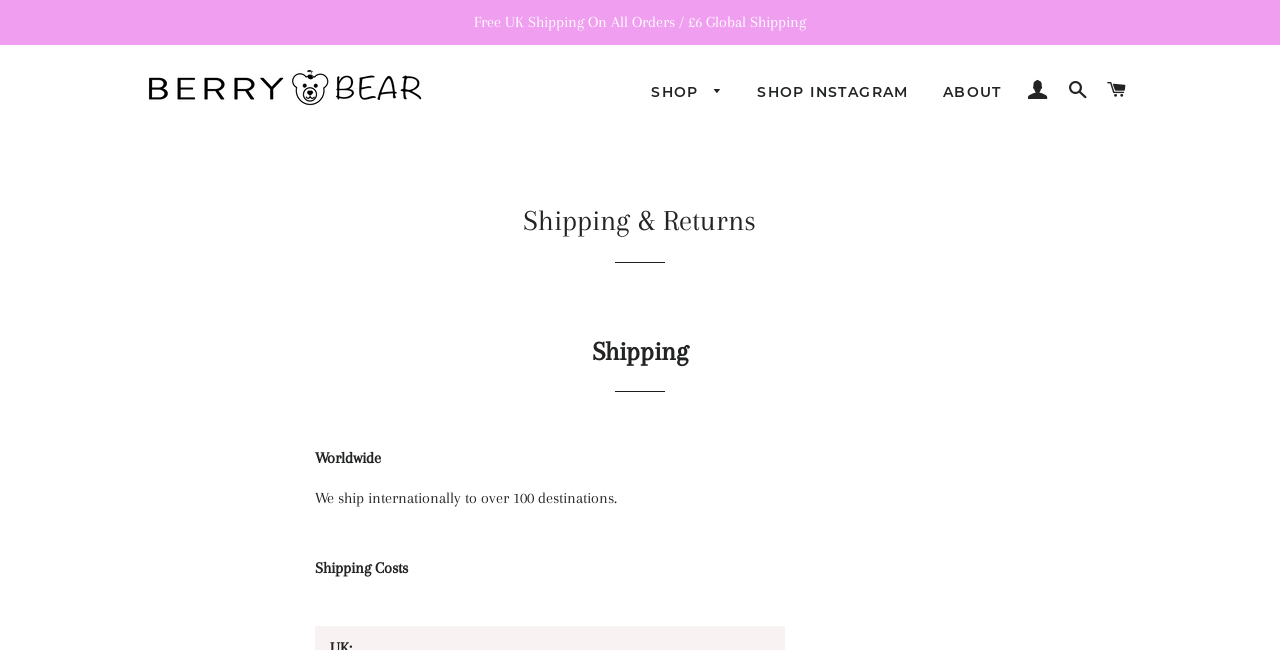Please identify the bounding box coordinates of the element on the webpage that should be clicked to follow this instruction: "go back to homepage". The bounding box coordinates should be given as four float numbers between 0 and 1, formatted as [left, top, right, bottom].

None